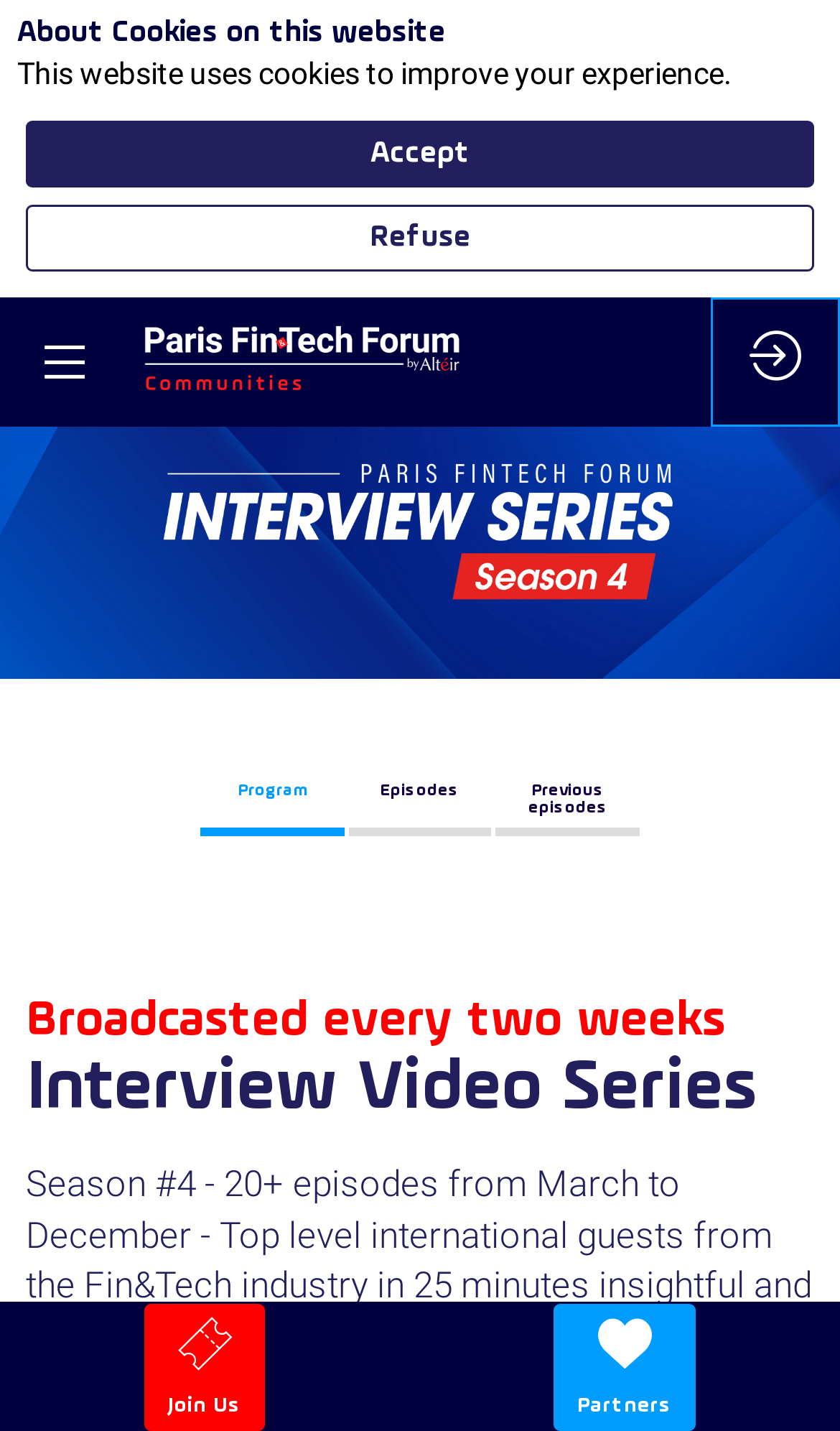Please specify the bounding box coordinates of the element that should be clicked to execute the given instruction: 'Click the 'Join Us' button'. Ensure the coordinates are four float numbers between 0 and 1, expressed as [left, top, right, bottom].

[0.172, 0.91, 0.315, 0.999]